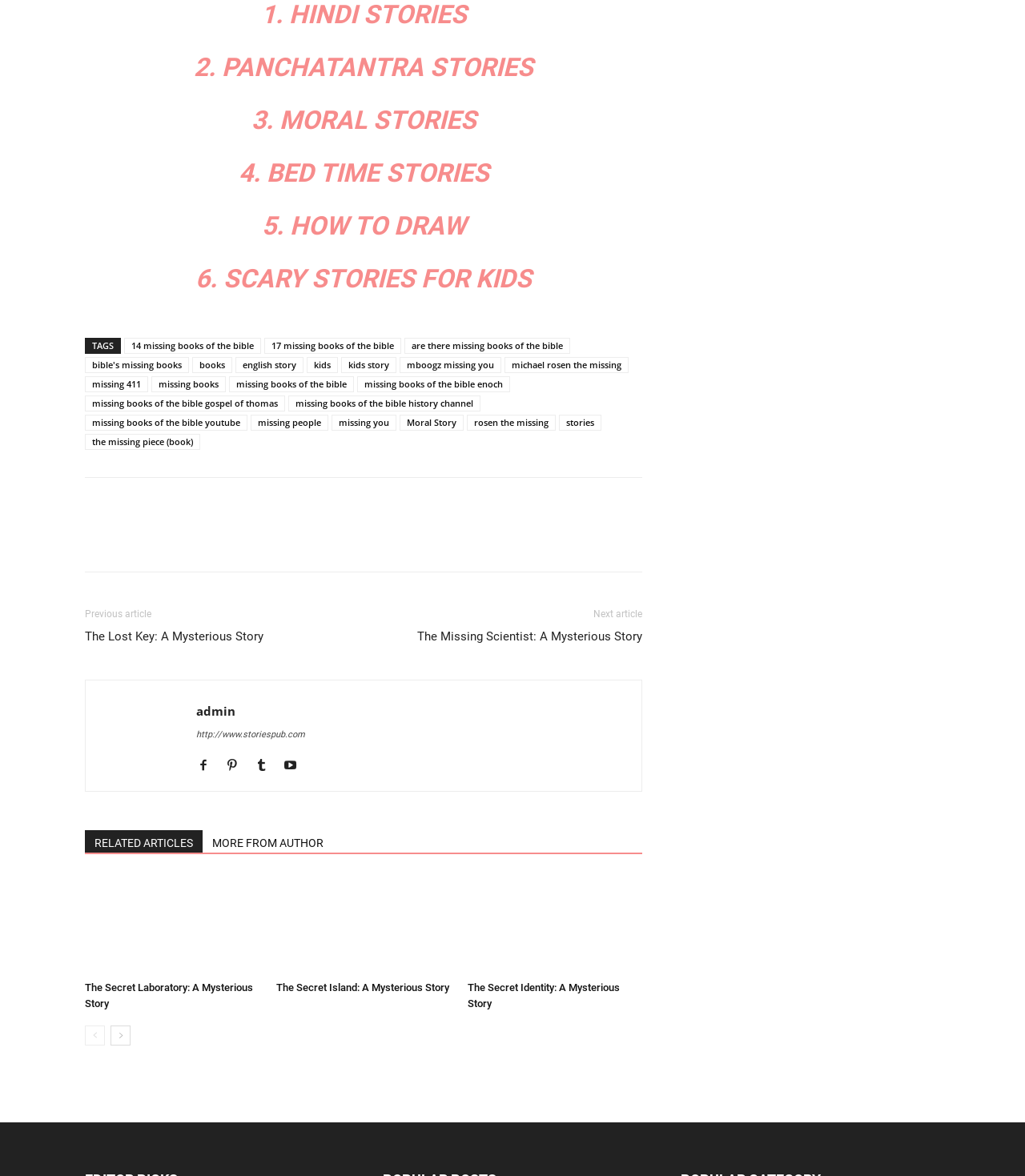Show the bounding box coordinates of the region that should be clicked to follow the instruction: "read TAGS."

[0.09, 0.289, 0.111, 0.299]